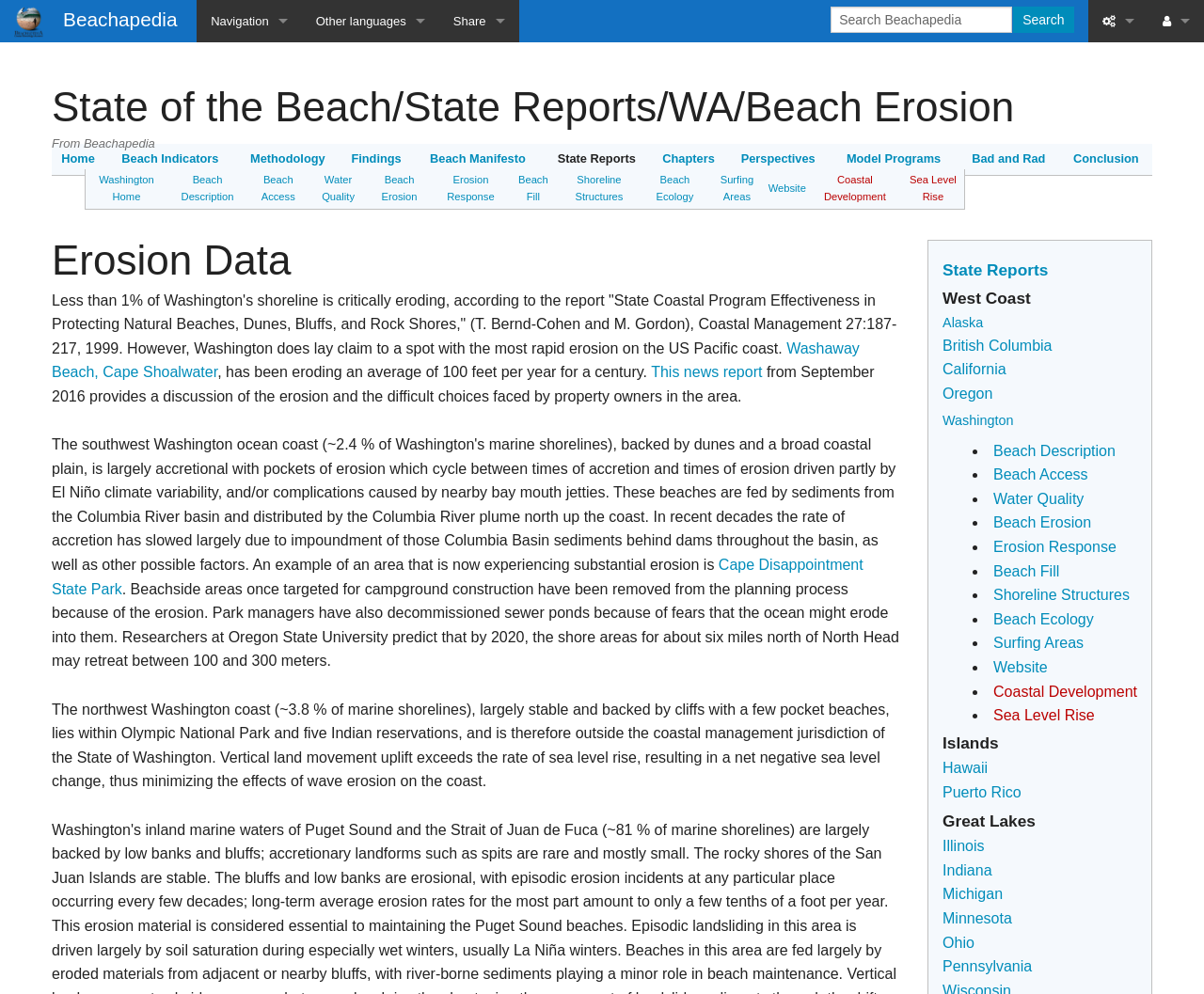Using the provided description: "Beach Indicators", find the bounding box coordinates of the corresponding UI element. The output should be four float numbers between 0 and 1, in the format [left, top, right, bottom].

[0.101, 0.153, 0.182, 0.167]